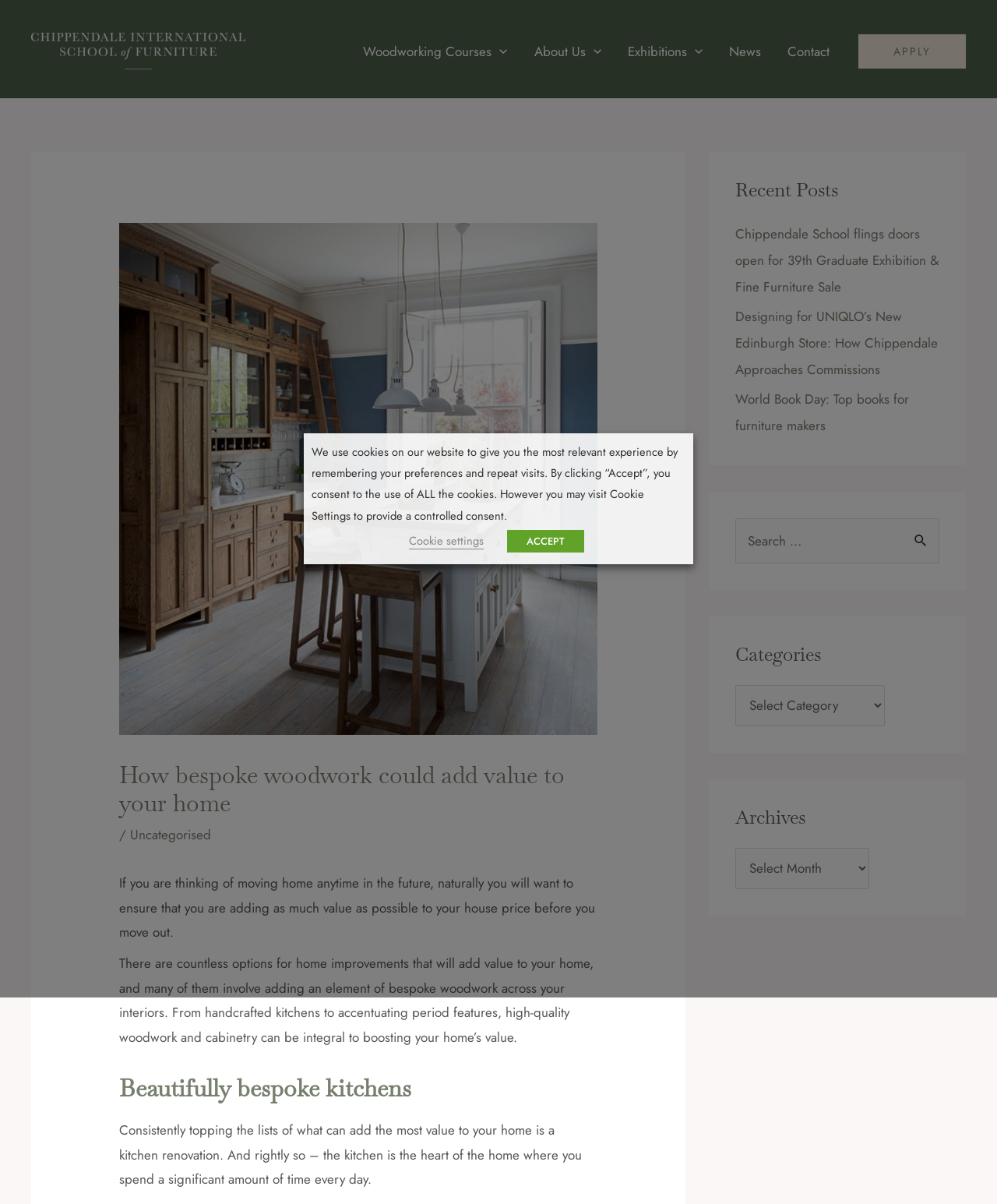Locate the bounding box coordinates of the element you need to click to accomplish the task described by this instruction: "Select a category".

[0.738, 0.569, 0.887, 0.603]